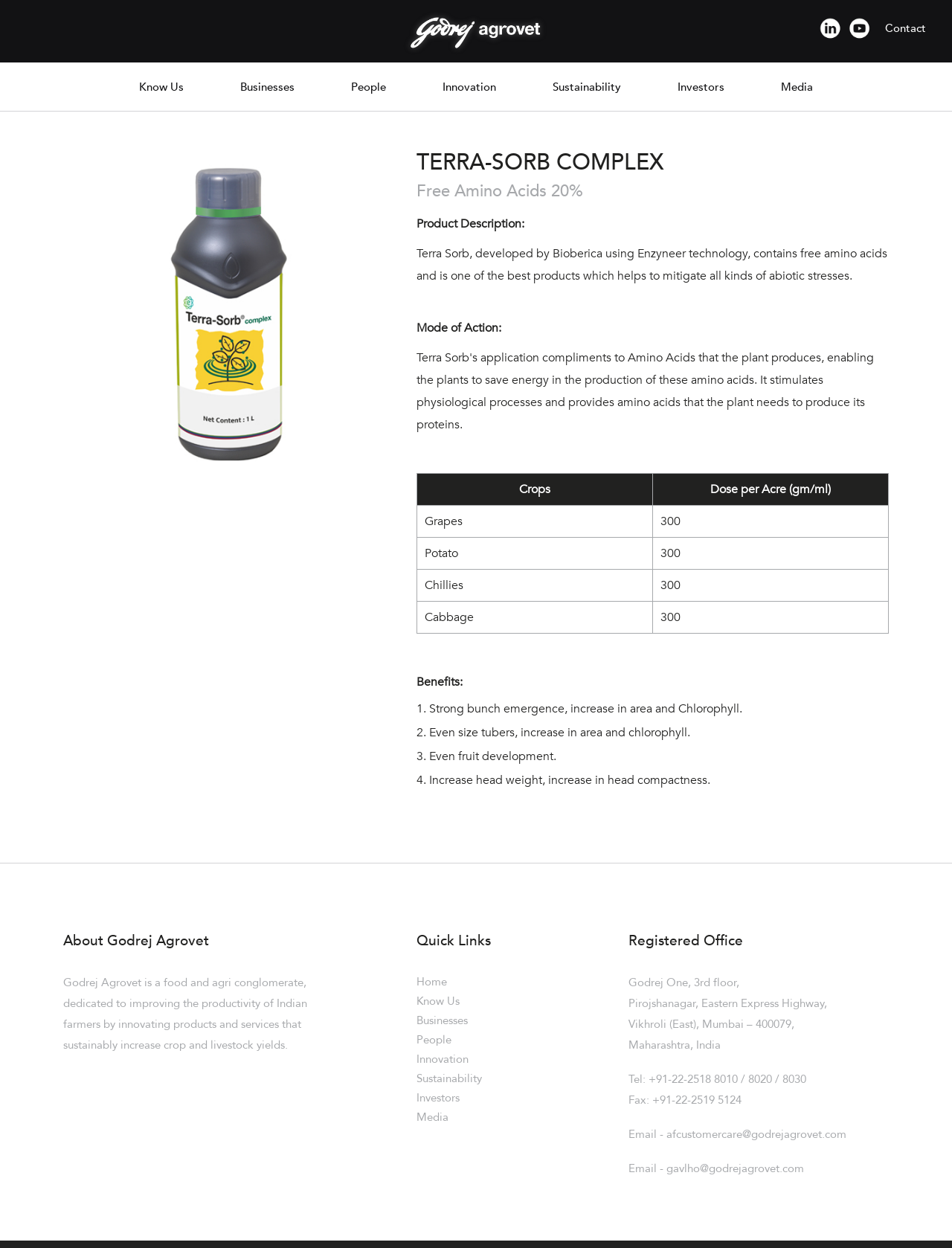What is Terra Sorb?
Using the information from the image, answer the question thoroughly.

Terra Sorb is a product developed by Bioberica using Enzyneer technology, which contains free amino acids and helps to mitigate abiotic stresses. This information can be found in the product description section of the webpage.